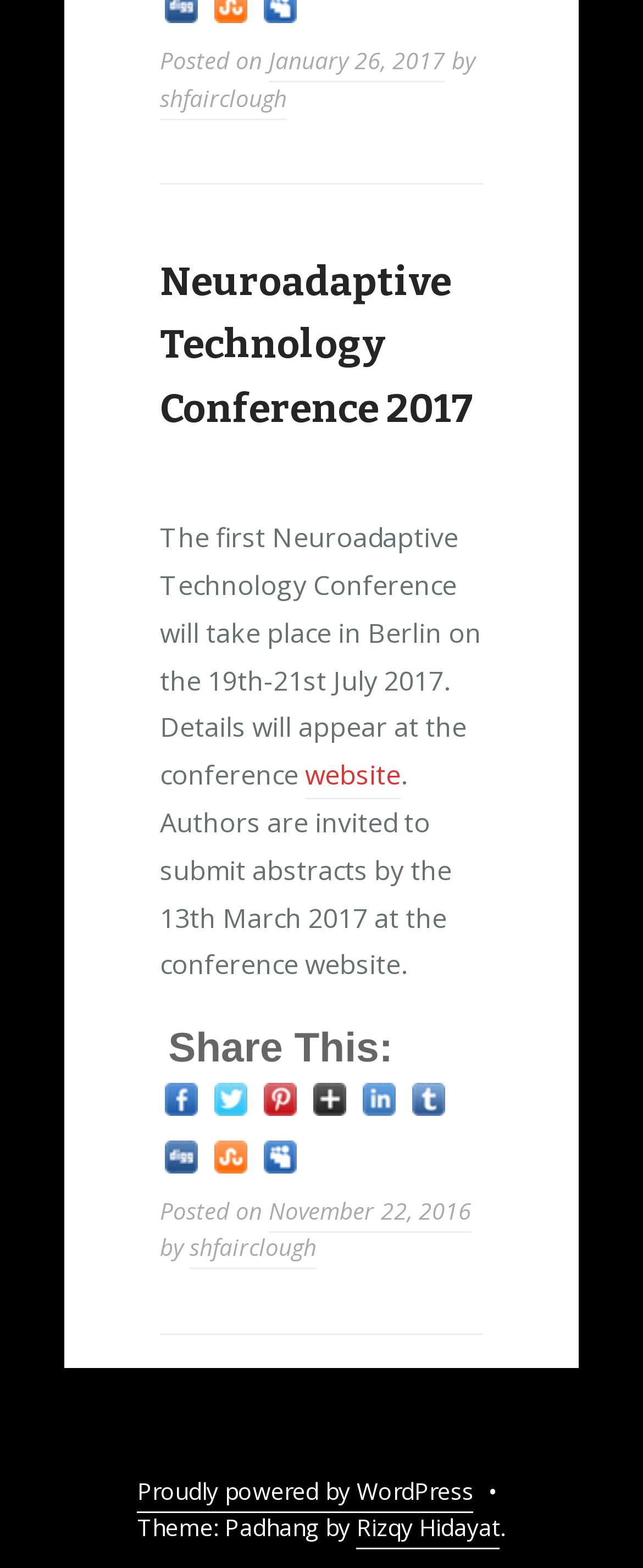Provide a one-word or short-phrase response to the question:
What is the deadline for submitting abstracts?

13th March 2017